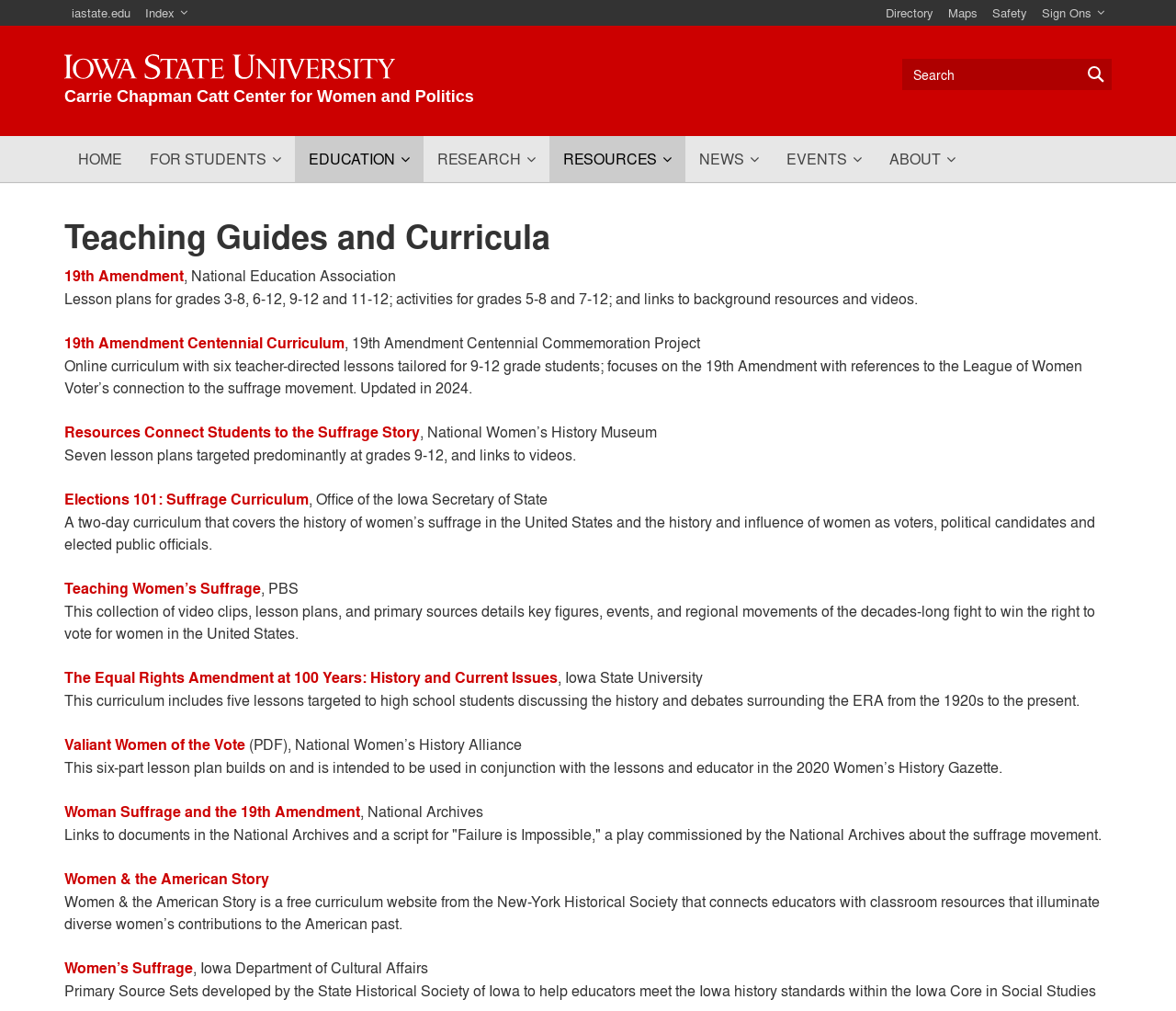Please determine the bounding box coordinates of the element to click on in order to accomplish the following task: "Explore EDUCATION resources". Ensure the coordinates are four float numbers ranging from 0 to 1, i.e., [left, top, right, bottom].

[0.251, 0.135, 0.36, 0.18]